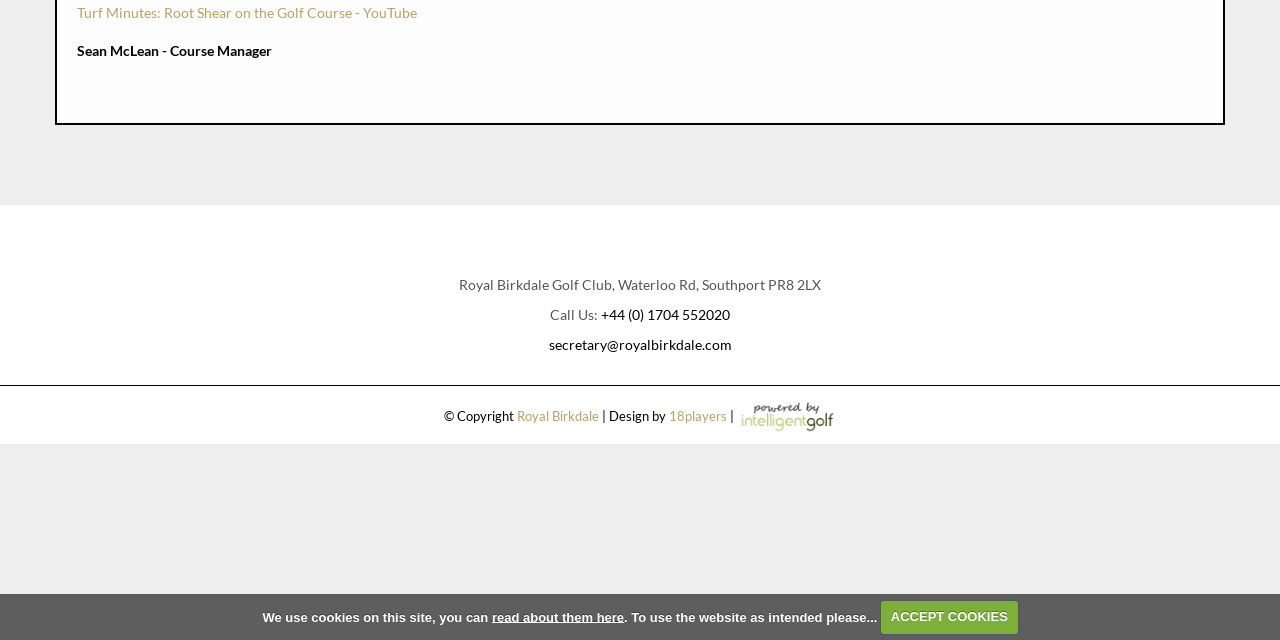Please locate the UI element described by "secretary@royalbirkdale.com" and provide its bounding box coordinates.

[0.429, 0.525, 0.571, 0.552]